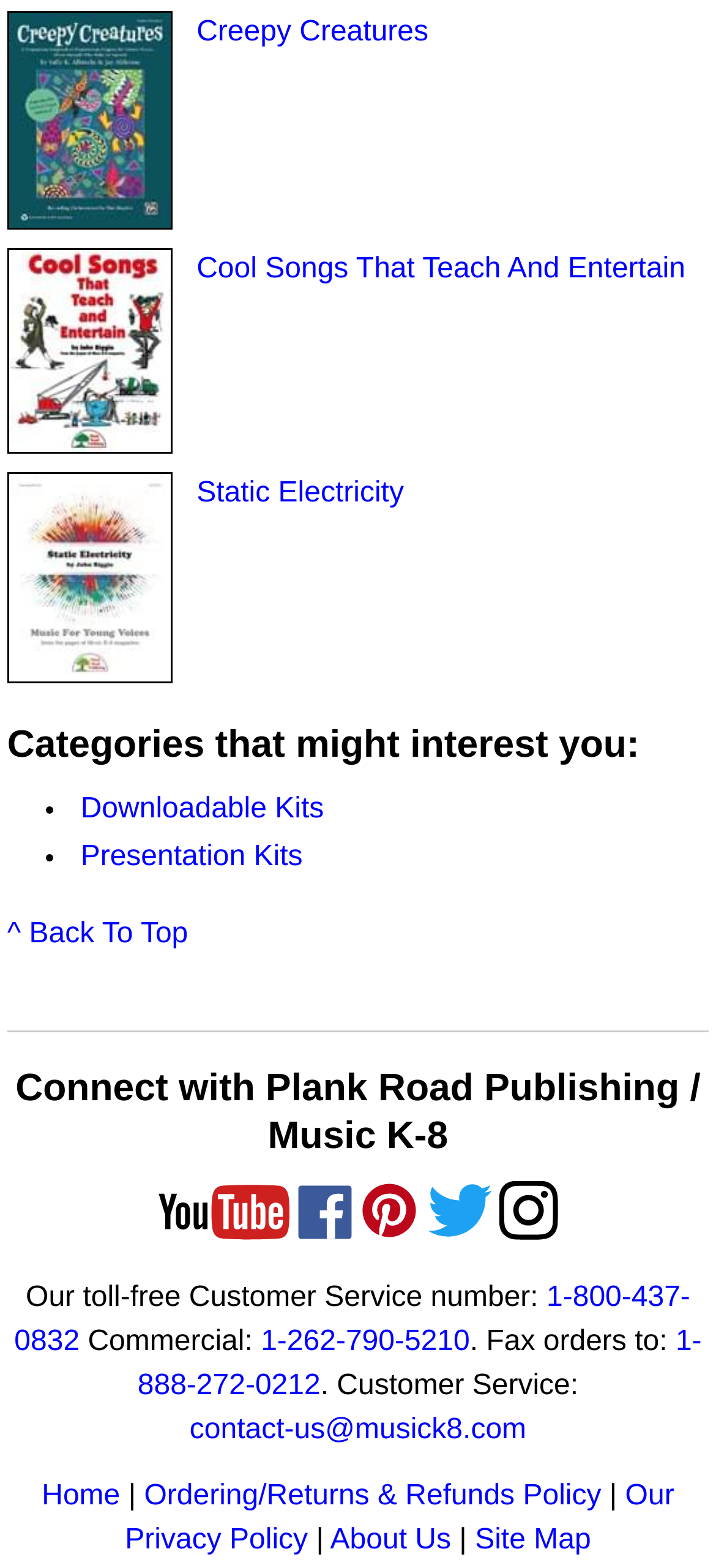Identify the bounding box for the UI element specified in this description: "1-800-437-0832". The coordinates must be four float numbers between 0 and 1, formatted as [left, top, right, bottom].

[0.06, 0.819, 0.959, 0.87]